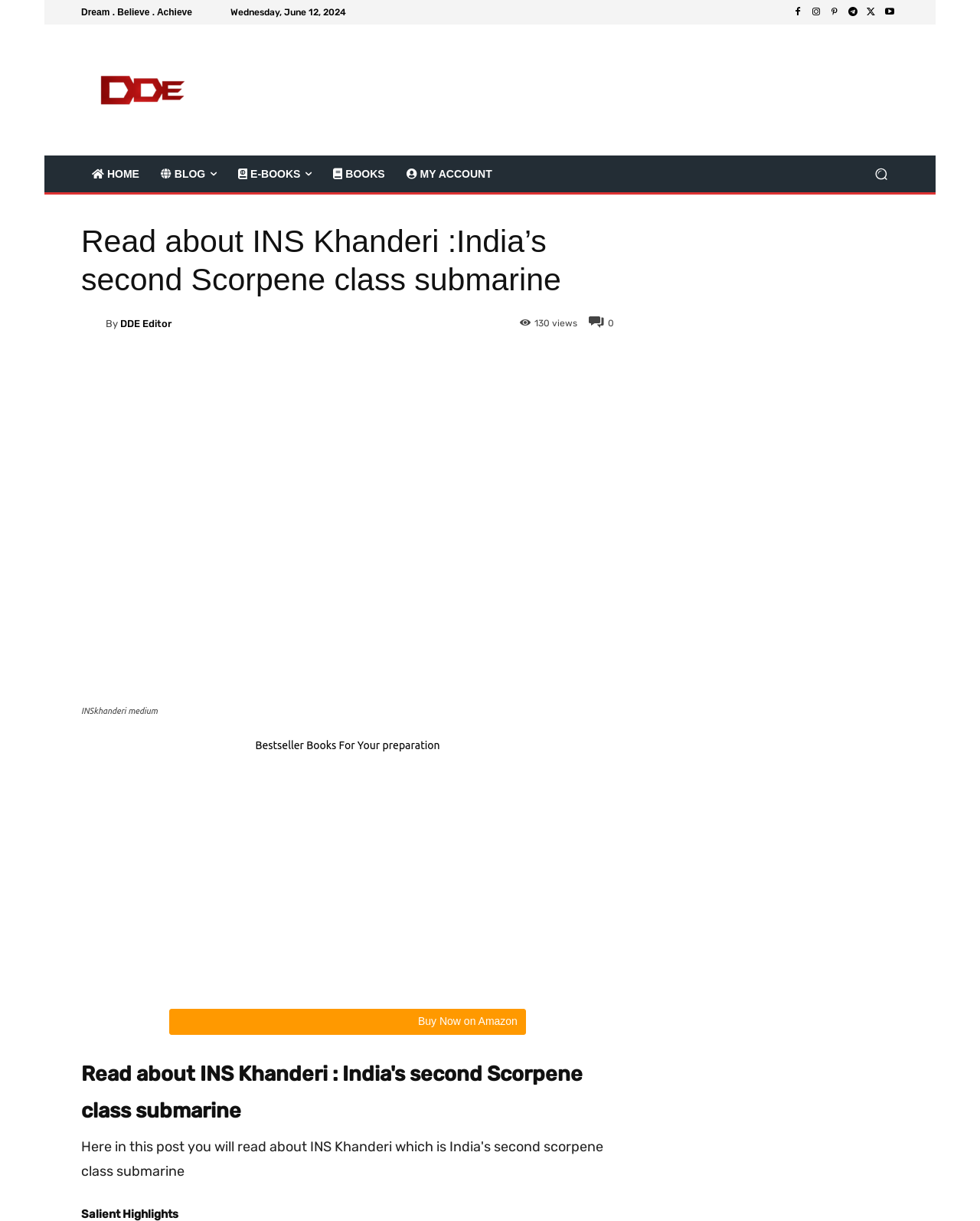Pinpoint the bounding box coordinates of the clickable area necessary to execute the following instruction: "View the E-BOOKS page". The coordinates should be given as four float numbers between 0 and 1, namely [left, top, right, bottom].

[0.253, 0.137, 0.307, 0.147]